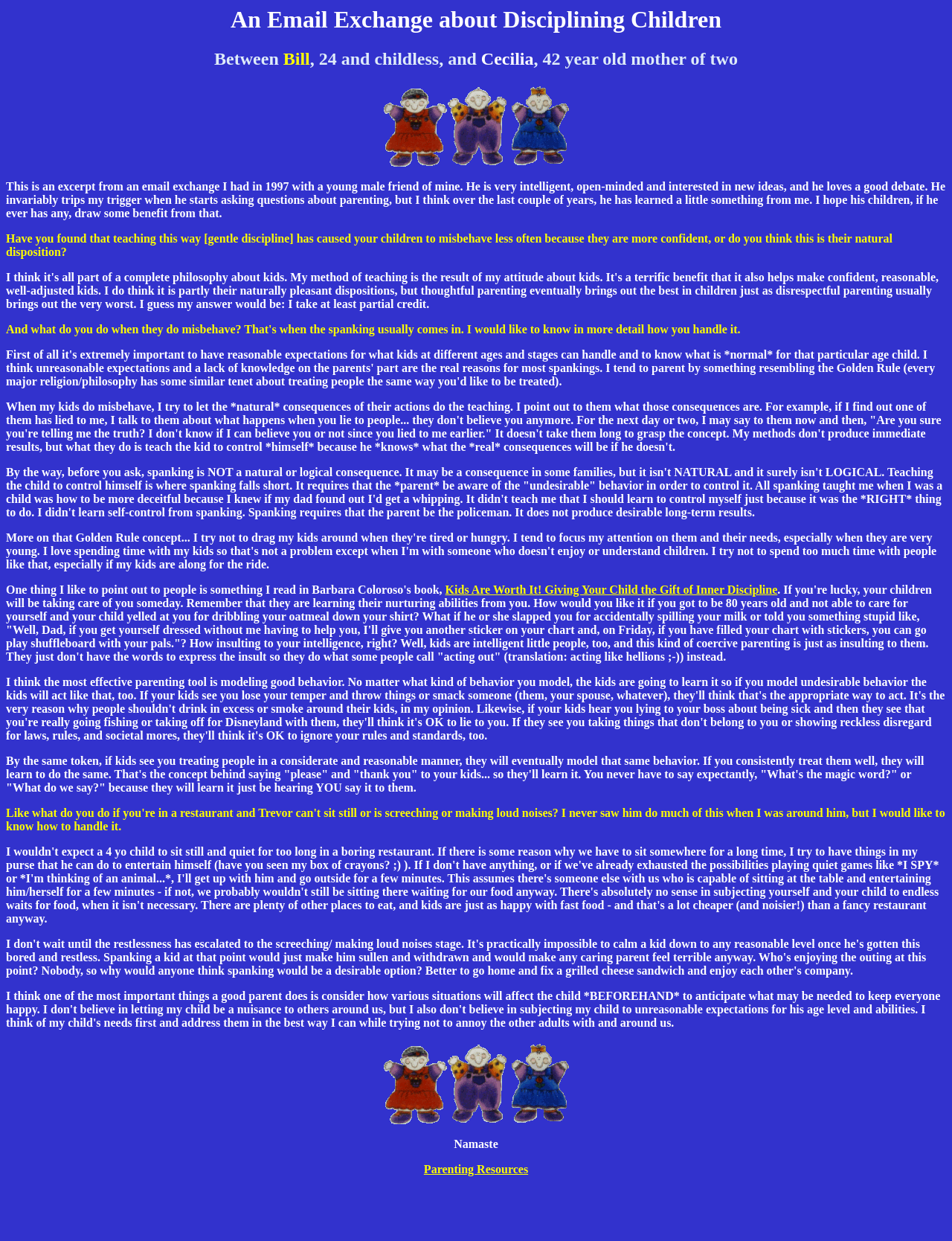Provide the bounding box coordinates of the HTML element described by the text: "Parenting Resources".

[0.445, 0.937, 0.555, 0.947]